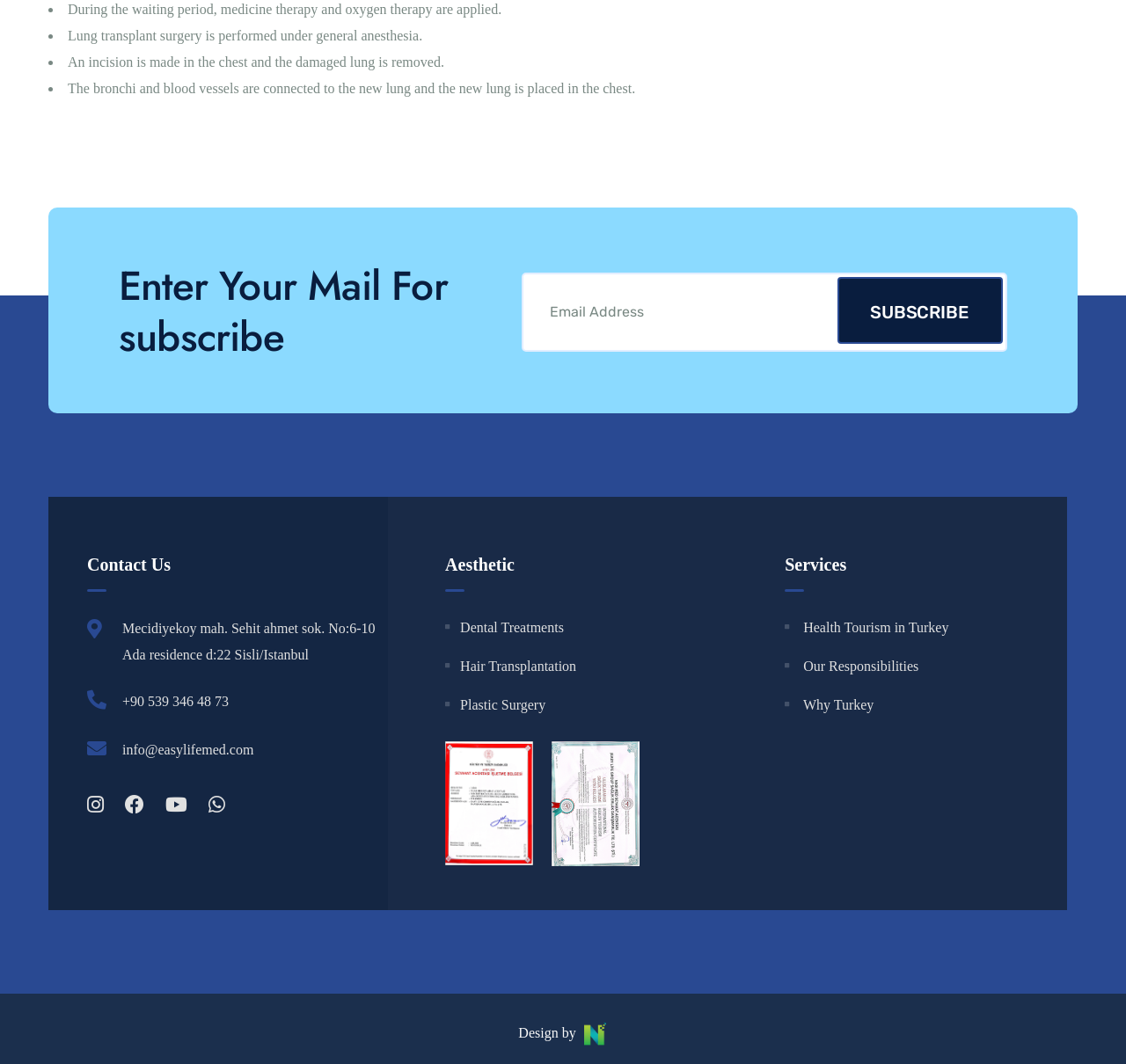How many social media links are there?
Please describe in detail the information shown in the image to answer the question.

There are four social media links, represented by the icons '', '', '', and '', which are commonly used to represent social media platforms.